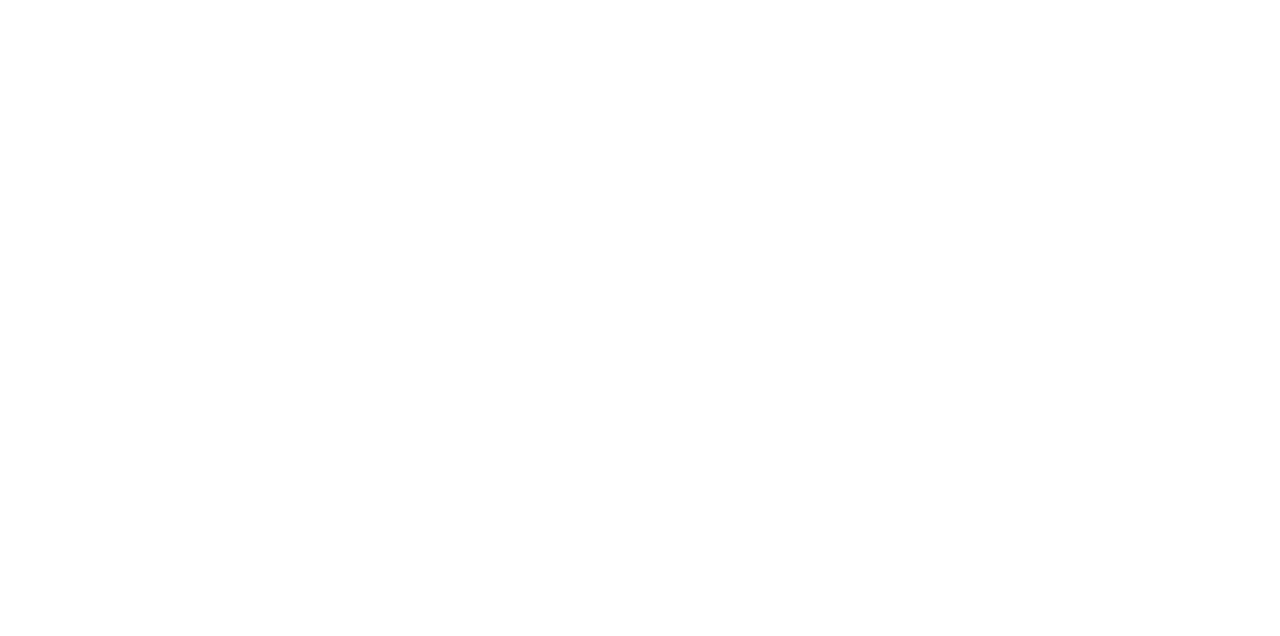Determine the coordinates of the bounding box that should be clicked to complete the instruction: "Read about What is SalonHQ?". The coordinates should be represented by four float numbers between 0 and 1: [left, top, right, bottom].

None